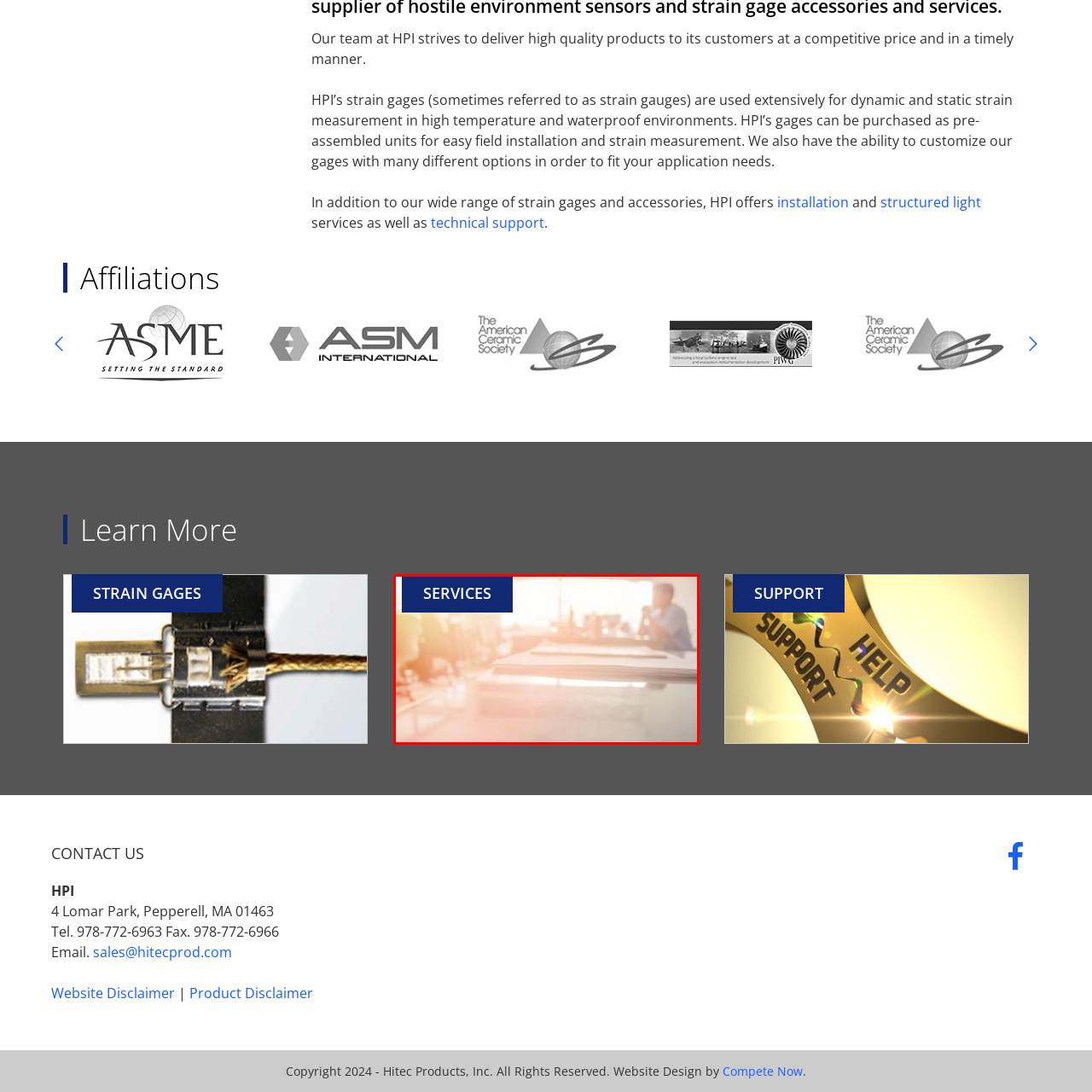Look at the image marked by the red box and respond with a single word or phrase: What is displayed prominently at the top left?

A deep blue banner